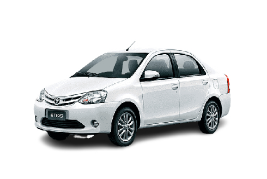Give a one-word or one-phrase response to the question:
How many passengers can the Toyota Etios accommodate?

Up to five